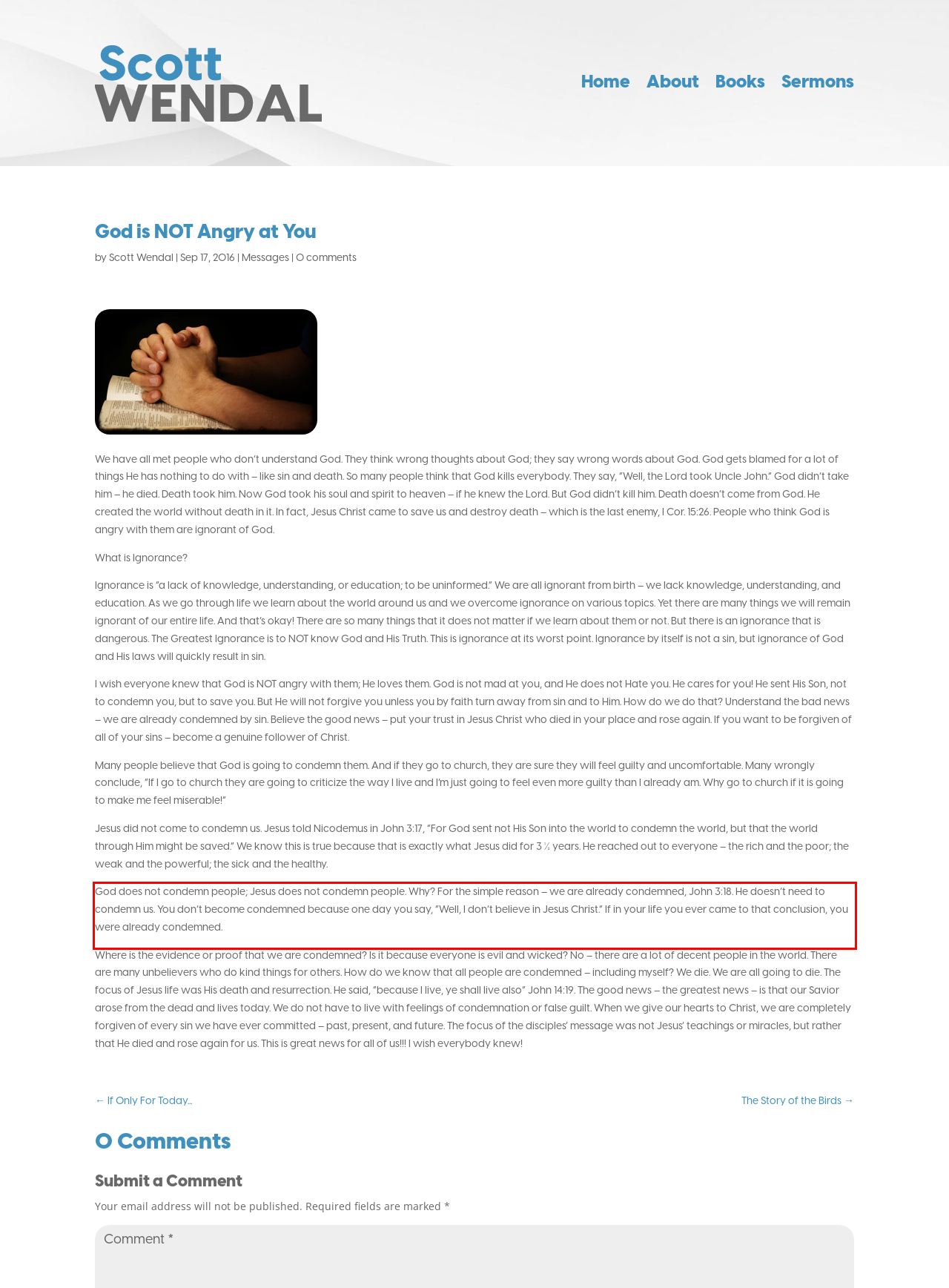Please recognize and transcribe the text located inside the red bounding box in the webpage image.

God does not condemn people; Jesus does not condemn people. Why? For the simple reason – we are already condemned, John 3:18. He doesn’t need to condemn us. You don’t become condemned because one day you say, “Well, I don’t believe in Jesus Christ.” If in your life you ever came to that conclusion, you were already condemned.